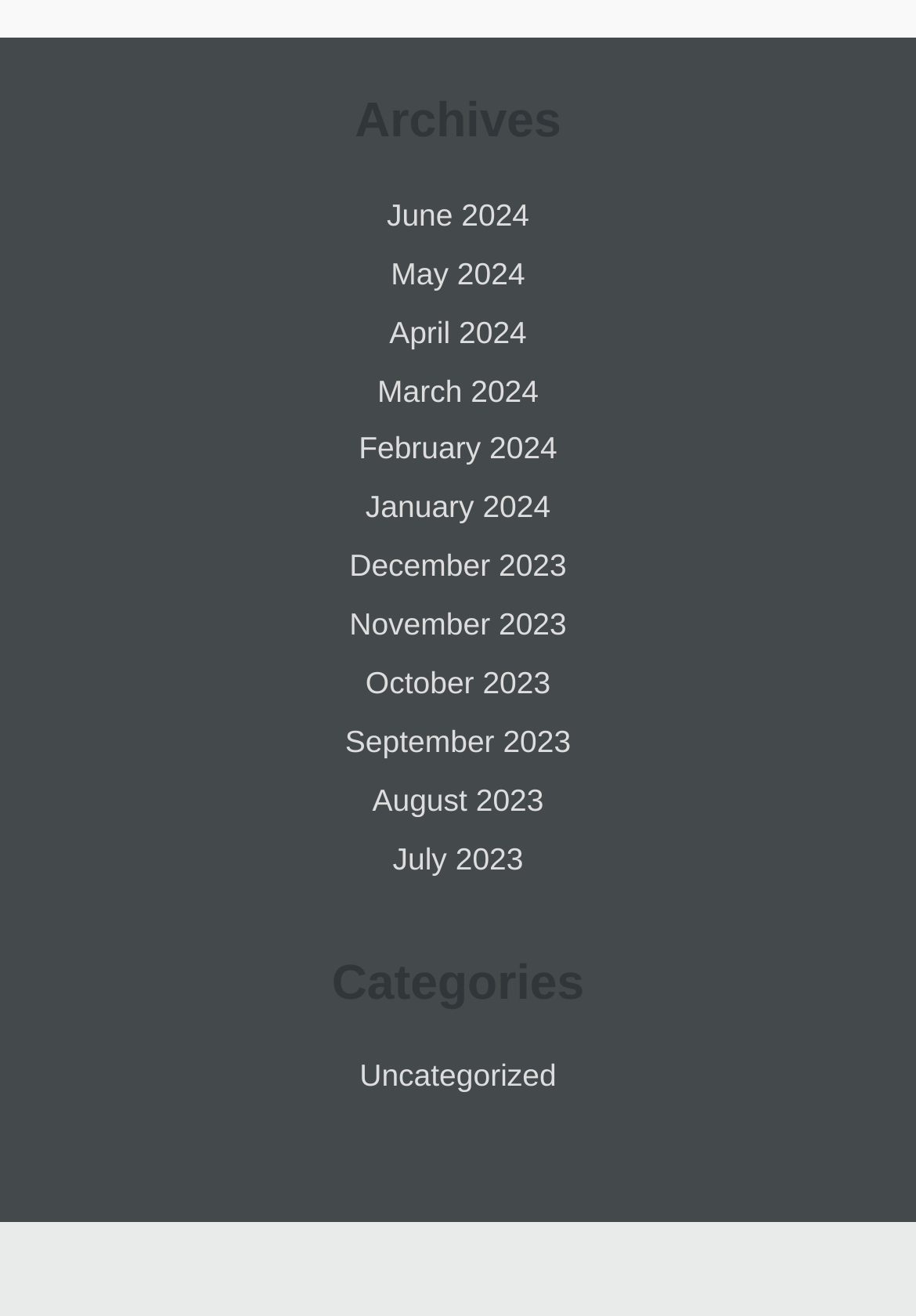Can you provide the bounding box coordinates for the element that should be clicked to implement the instruction: "visit uncategorized"?

[0.393, 0.804, 0.607, 0.831]